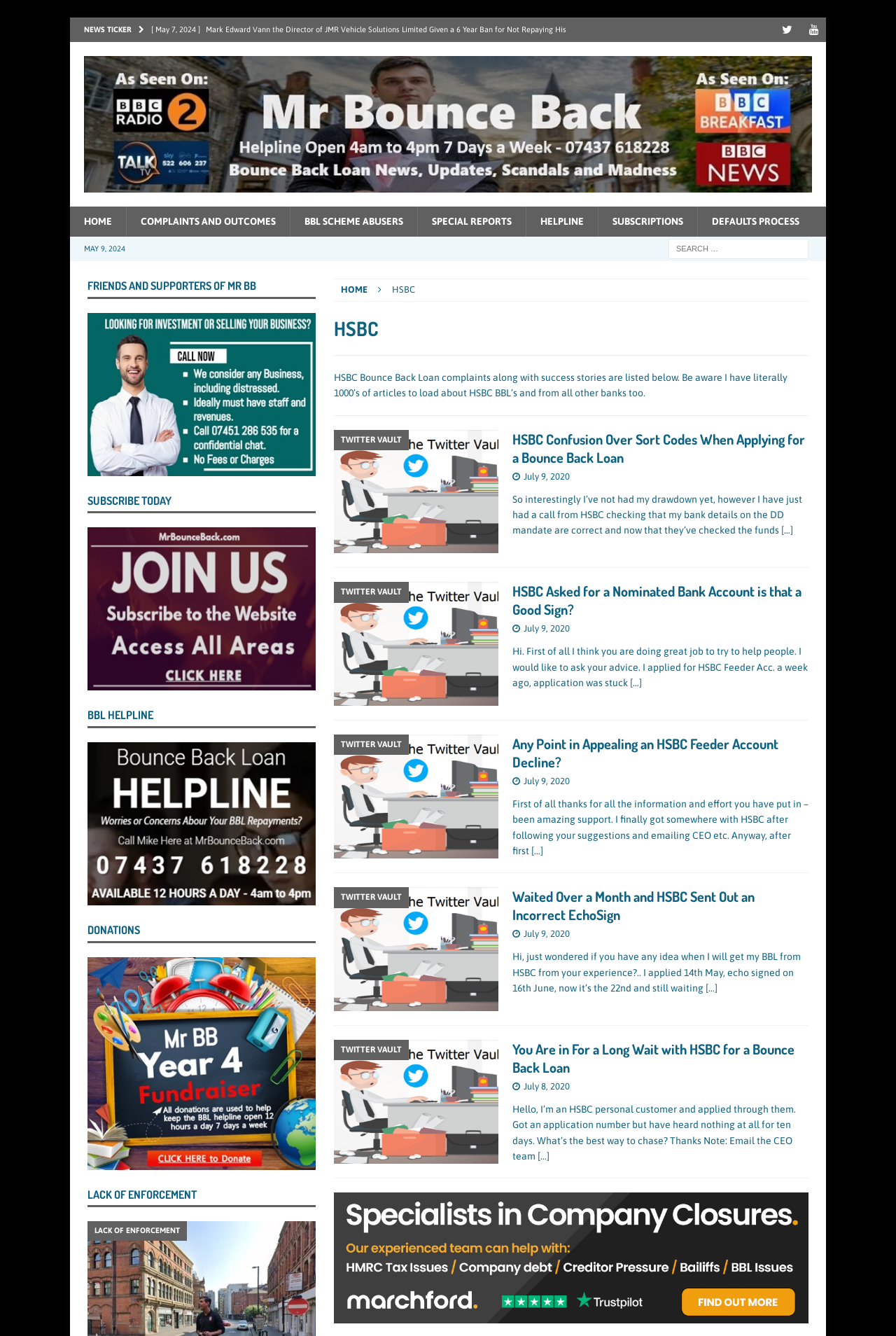Using the information in the image, could you please answer the following question in detail:
How many years of ban did Mark Edward Vann receive?

The first link in the news section mentions Mark Edward Vann, the Director of JMR Vehicle Solutions Limited, who received a 6-year ban for not repaying his company's Santander Bounce Back Loan.